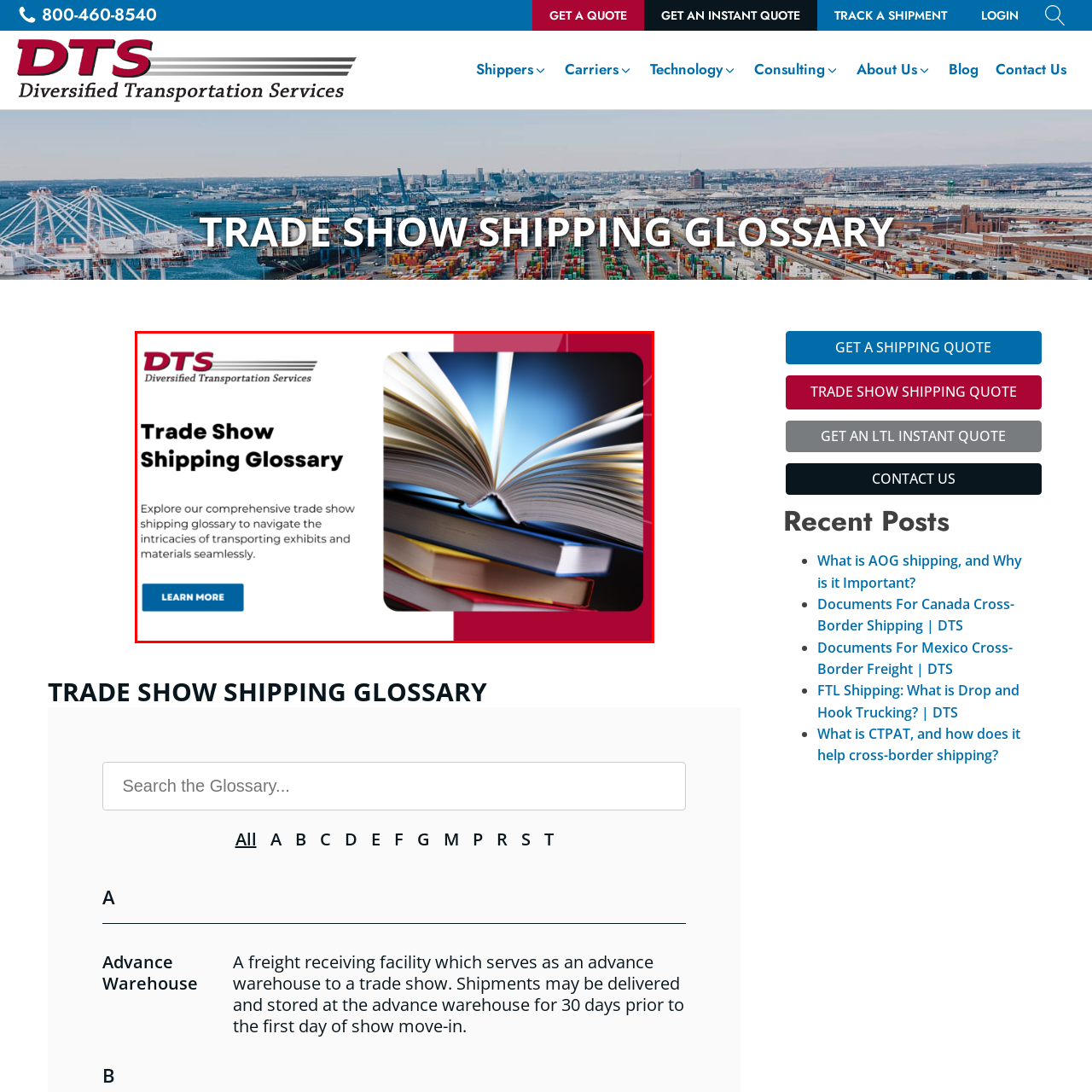What does the open book symbolize?
Examine the area marked by the red bounding box and respond with a one-word or short phrase answer.

Knowledge and information